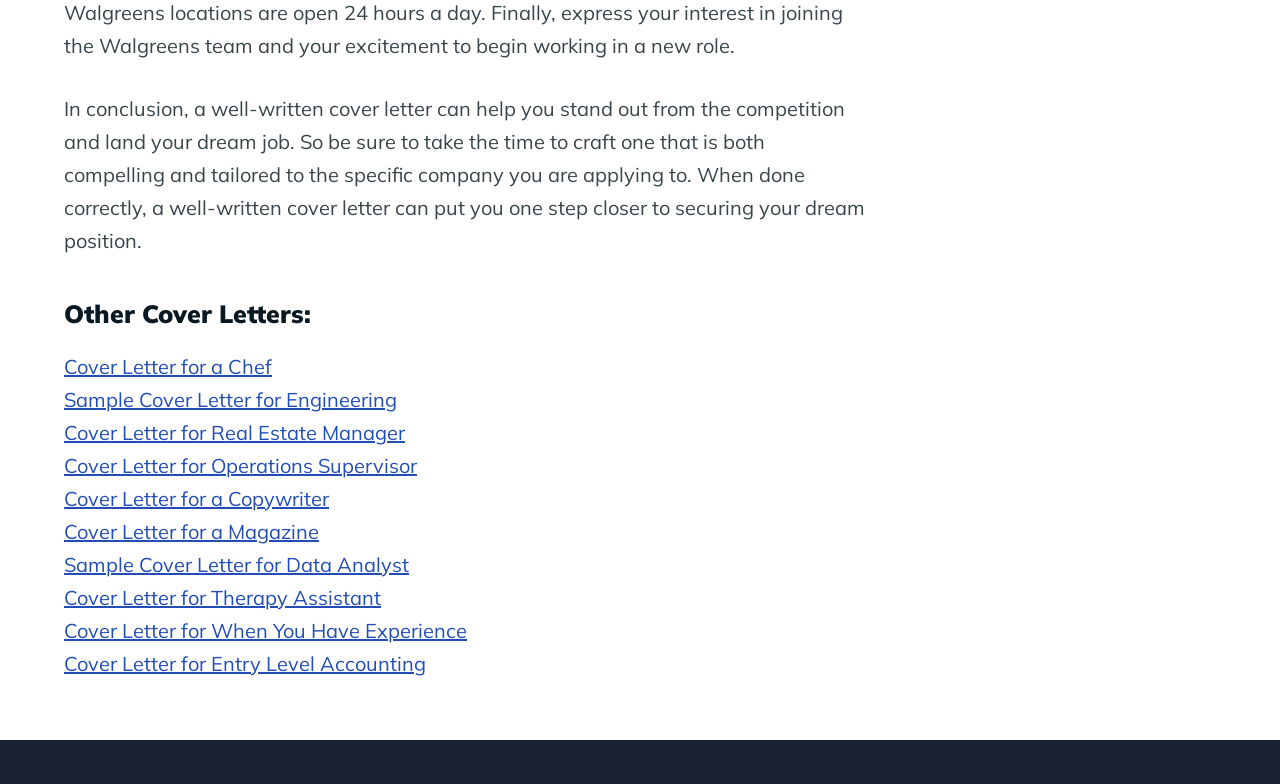Locate the bounding box coordinates of the clickable area to execute the instruction: "Explore sample cover letter for engineering". Provide the coordinates as four float numbers between 0 and 1, represented as [left, top, right, bottom].

[0.05, 0.493, 0.31, 0.525]